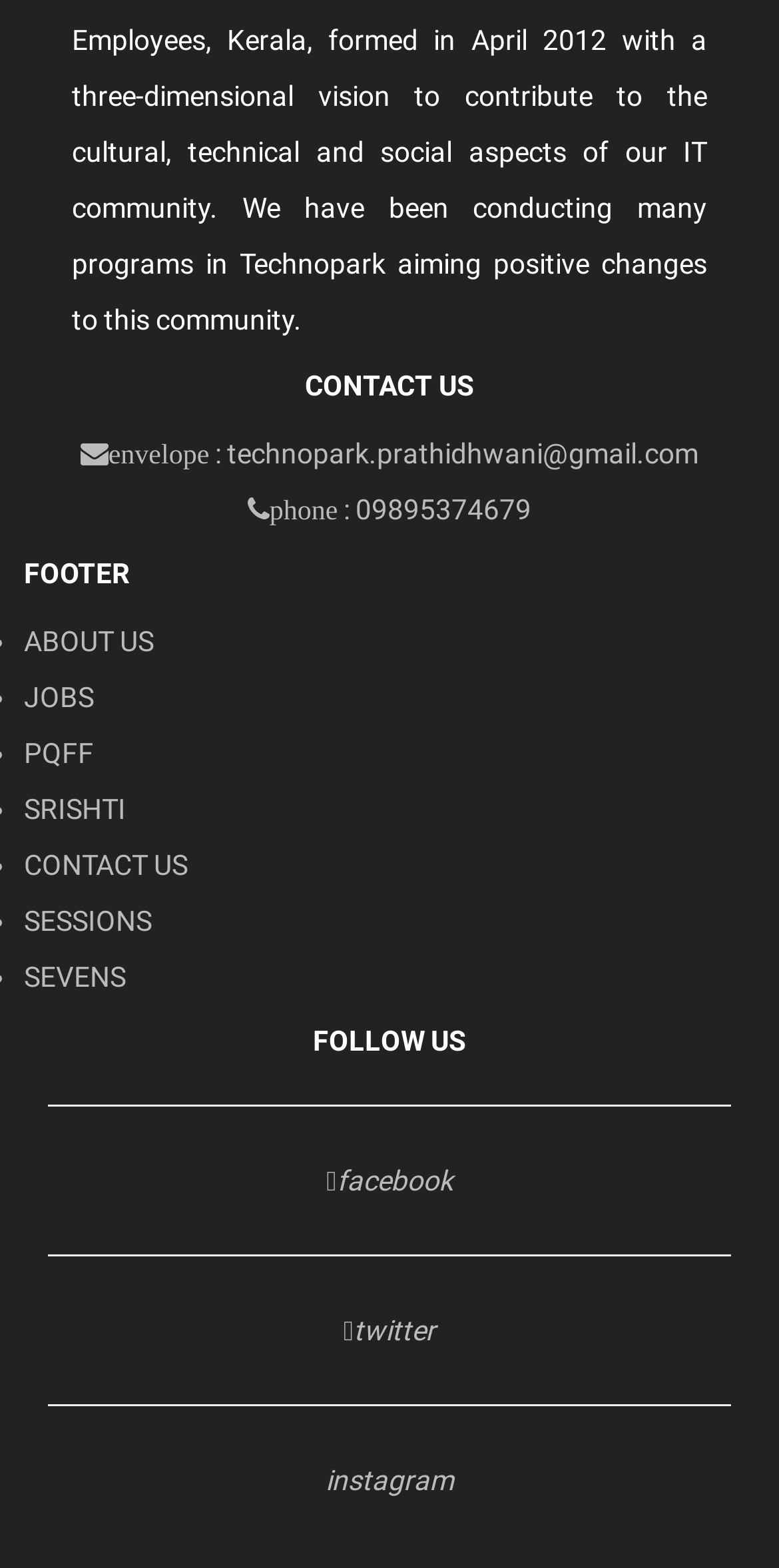Locate the bounding box coordinates of the clickable region to complete the following instruction: "click CONTACT US."

[0.062, 0.236, 0.938, 0.256]